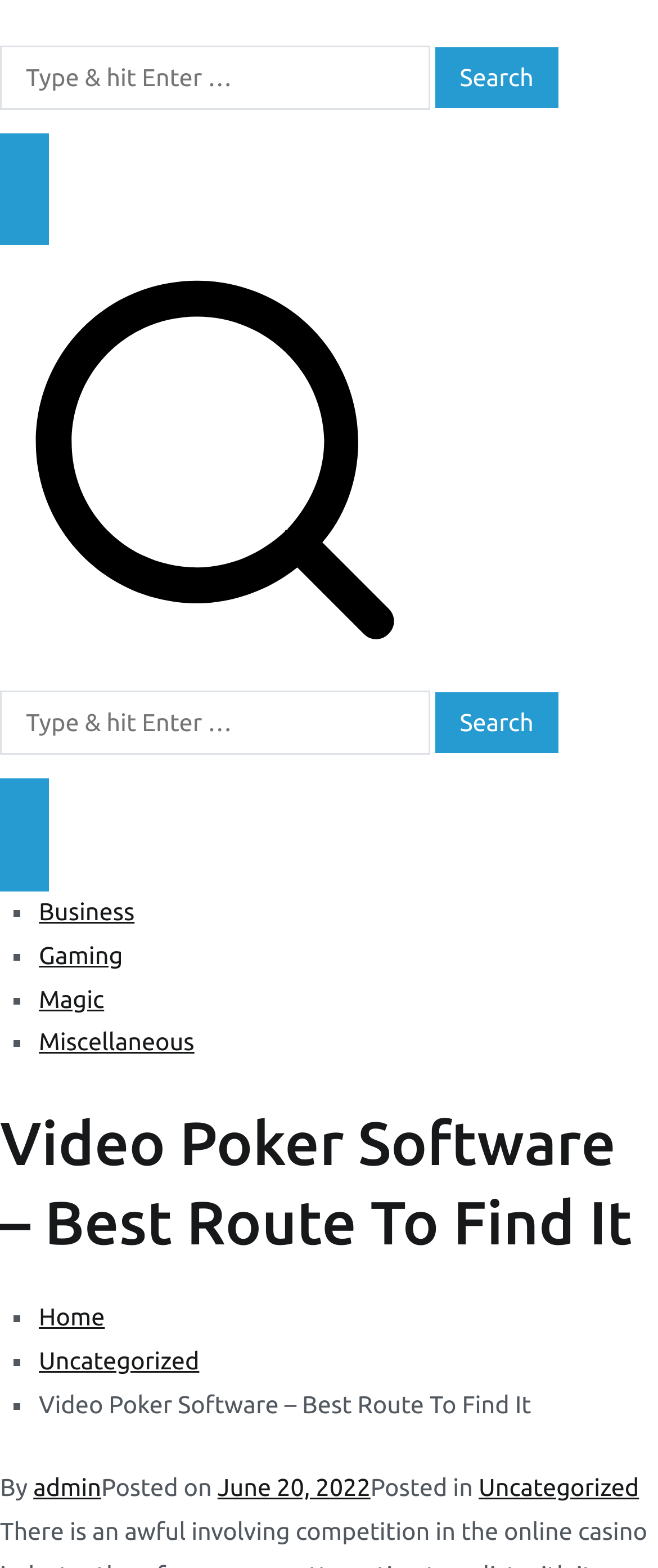Determine the bounding box of the UI element mentioned here: "Uncategorized". The coordinates must be in the format [left, top, right, bottom] with values ranging from 0 to 1.

[0.059, 0.859, 0.303, 0.876]